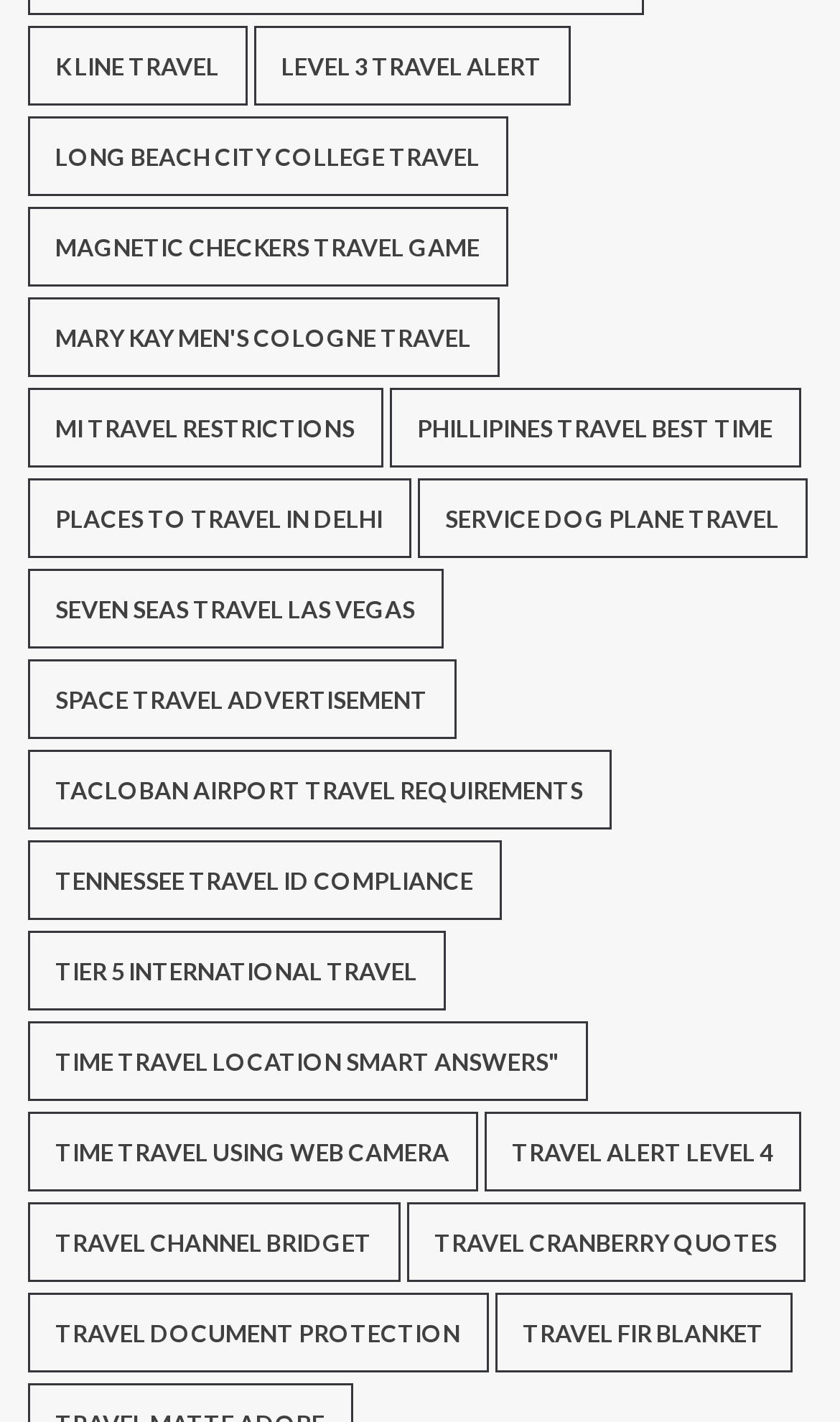What is Service Dog Plane Travel?
Analyze the screenshot and provide a detailed answer to the question.

According to the webpage, Service Dog Plane Travel is a type of travel service, likely related to traveling with service dogs on planes.